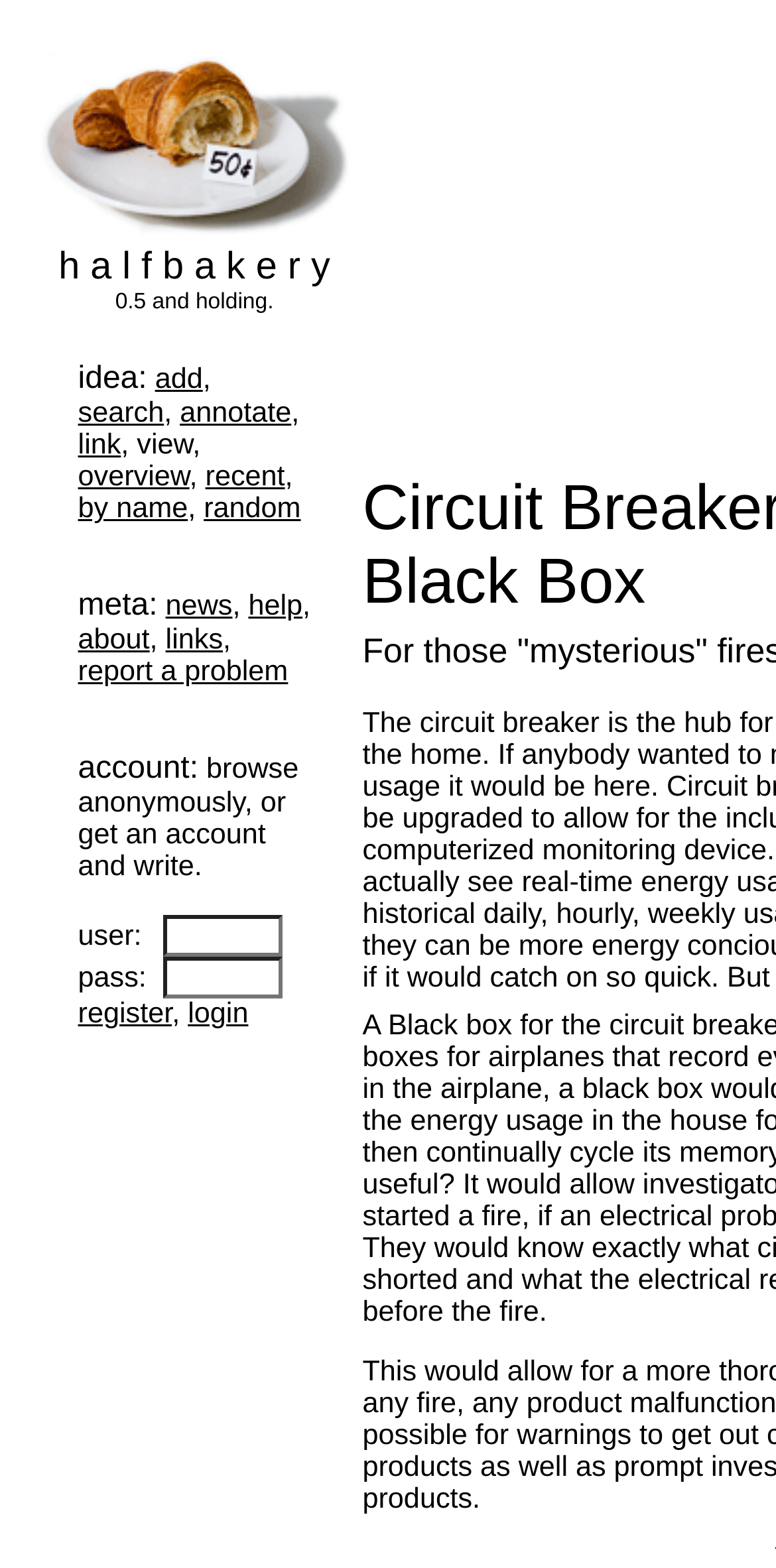Explain the webpage in detail, including its primary components.

The webpage is titled "Halfbakery: Circuit Breaker Black Box" and features a prominent image of half a croissant on a plate with a sign saying "50c" at the top left corner. Below the image is a short text "0.5 and holding." 

The main content of the page is organized in a table layout, with multiple rows and columns. The top row contains a series of links, including "add", "search", "annotate", "link", "view", "overview", "recent", "by name", and "random". These links are followed by a series of meta links, including "news", "help", "about", "links", and "report a problem". 

Below the meta links, there is a section labeled "account:" with a text "browse anonymously, or get an account and write." This section is followed by a login form with two textboxes for "user:" and "pass:", and a "register" link and a "login" button. 

The overall layout of the page is dense, with multiple elements packed closely together. The use of tables and rows creates a sense of structure, but the page could benefit from more whitespace to improve readability.